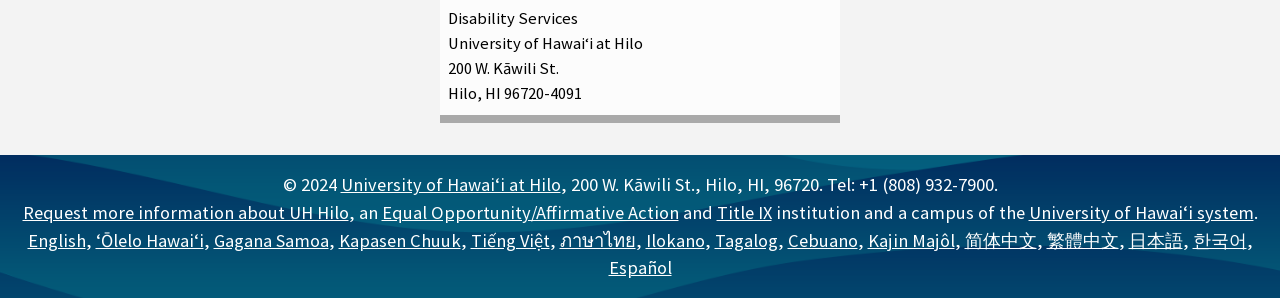How many languages are supported for free interpretation services?
Using the image as a reference, give a one-word or short phrase answer.

12